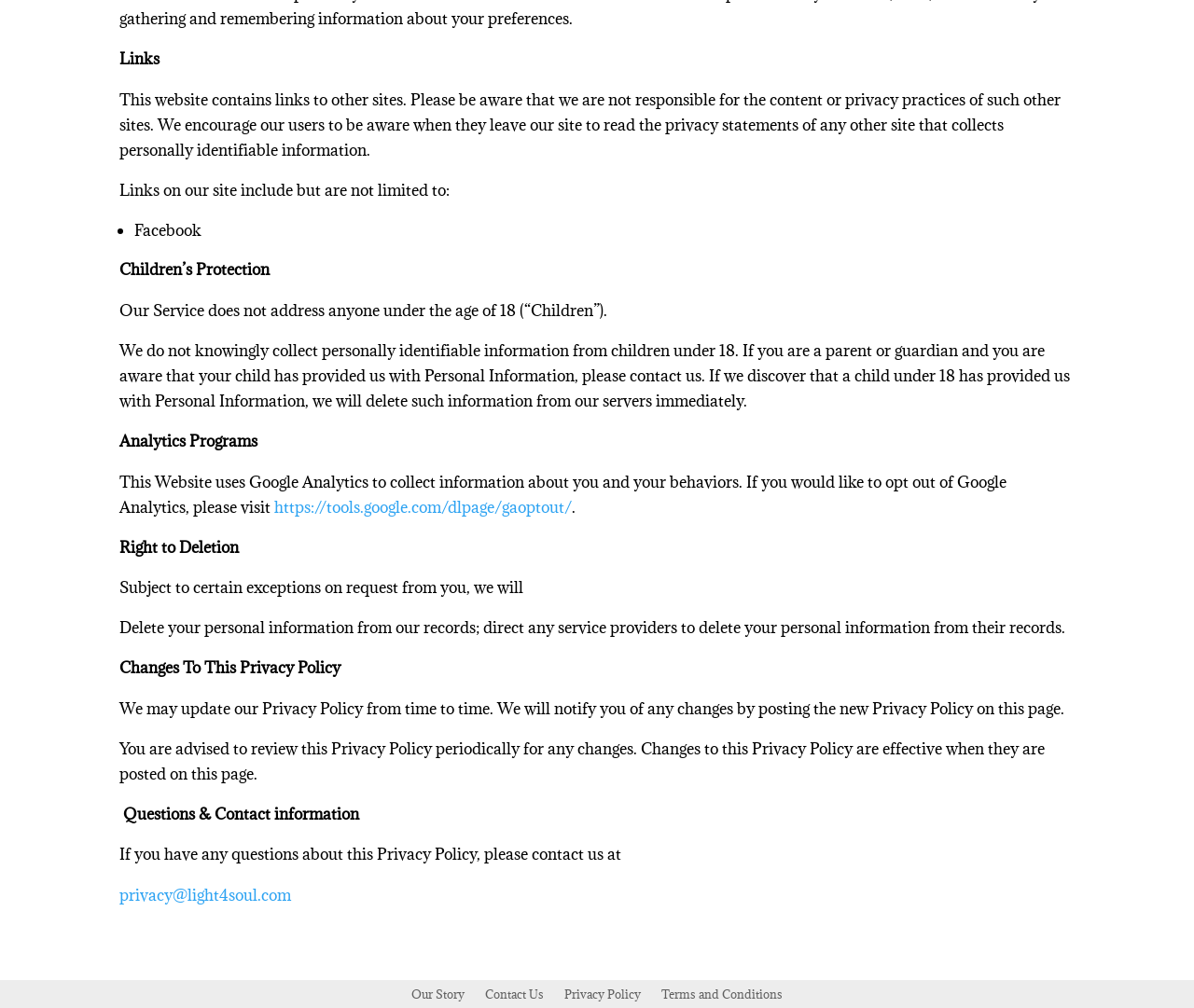Use the information in the screenshot to answer the question comprehensively: How can I contact the website about this Privacy Policy?

In the 'Questions & Contact information' section, it is mentioned that if I have any questions about this Privacy Policy, I can contact the website at privacy@light4soul.com.